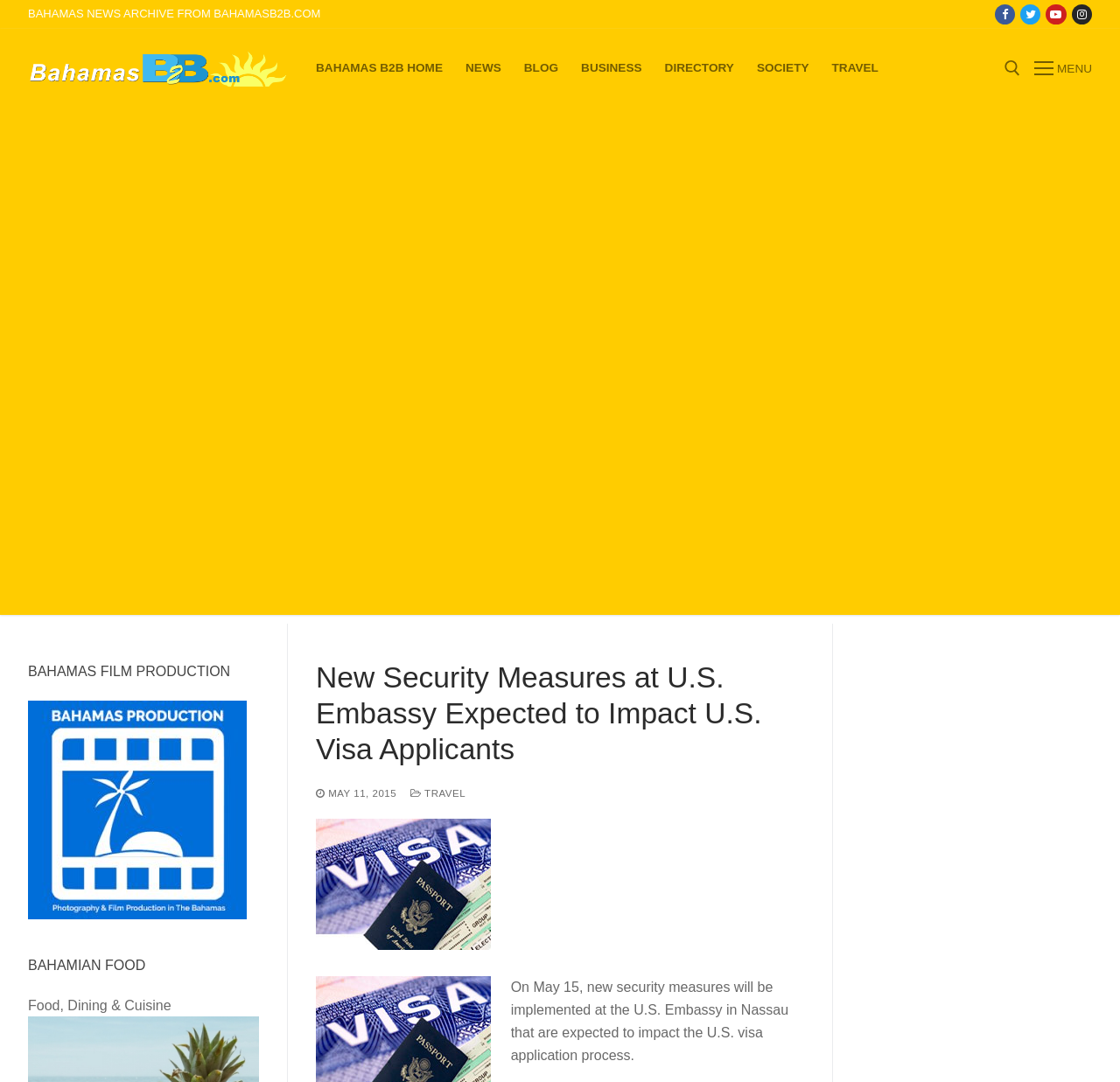Identify the main title of the webpage and generate its text content.

New Security Measures at U.S. Embassy Expected to Impact U.S. Visa Applicants